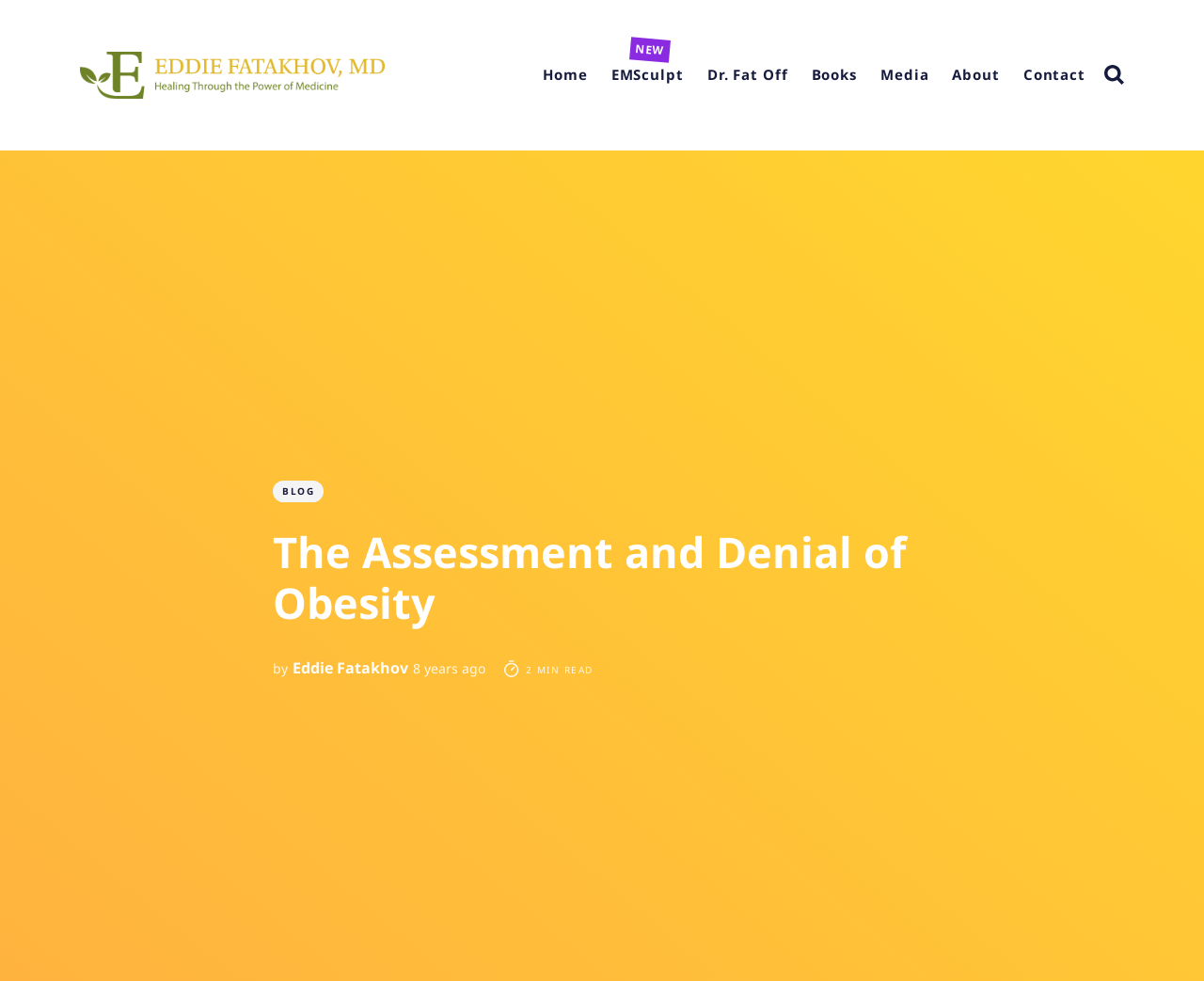Identify the bounding box coordinates for the element that needs to be clicked to fulfill this instruction: "visit the EMSculpt page". Provide the coordinates in the format of four float numbers between 0 and 1: [left, top, right, bottom].

[0.5, 0.064, 0.576, 0.09]